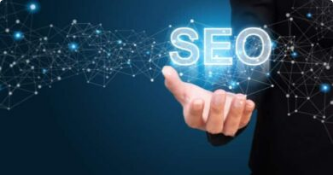Explain the details of the image you are viewing.

The image features a man's hand extending forward, showcasing the word "SEO" in luminous, stylized text. The background is a deep blue, filled with a web of interconnected lines and glowing dots, evoking a sense of digital networks and modern technology. This visual encapsulates the importance of Search Engine Optimization (SEO) in today’s digital landscape, highlighting its role in enhancing online visibility and effectiveness for businesses. The composition creatively illustrates the integration of personal engagement in the faceless world of digital marketing, emphasizing how SEO strategies can significantly impact a company's reach and success online.